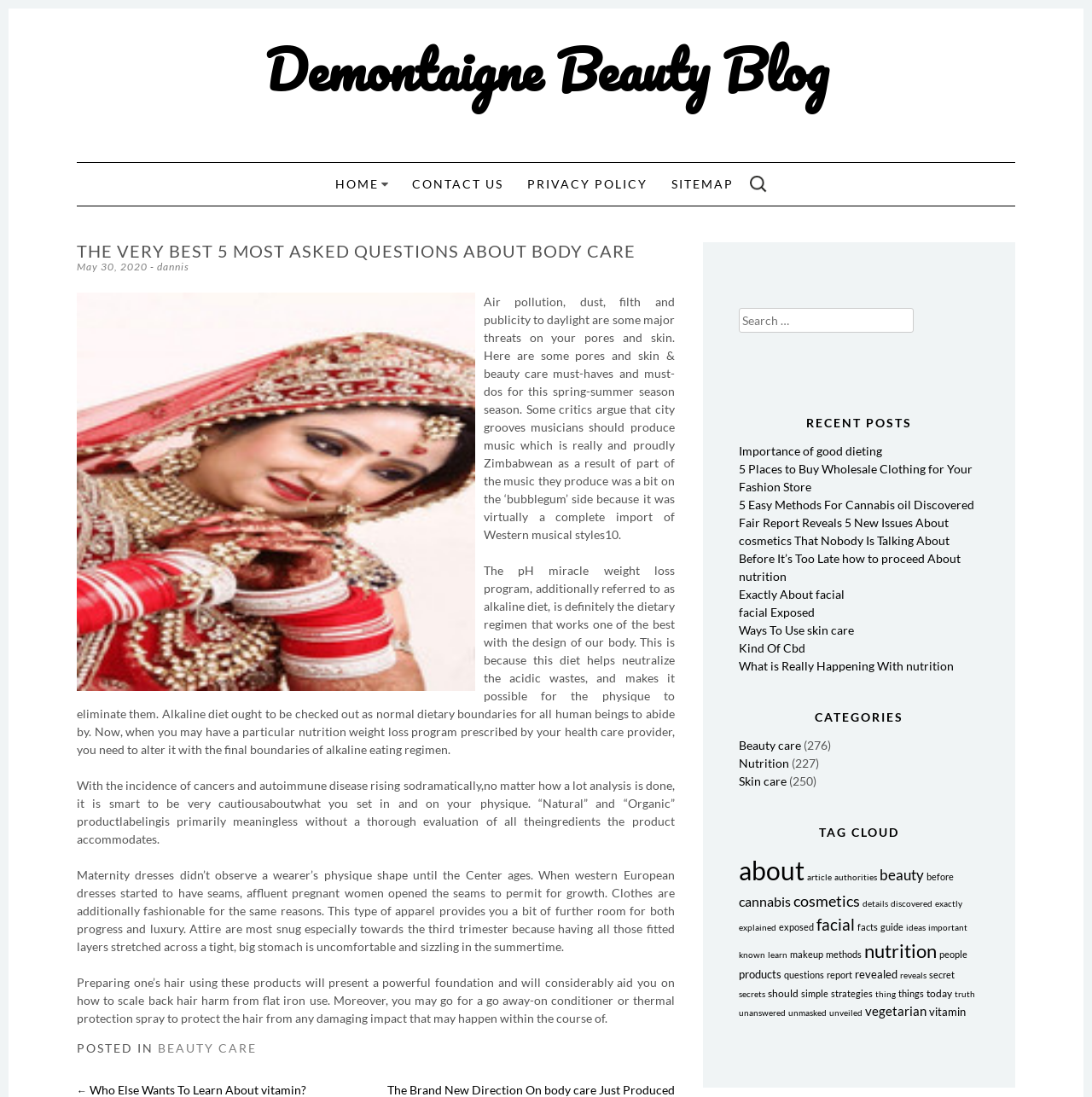Could you provide the bounding box coordinates for the portion of the screen to click to complete this instruction: "Read the article about body care"?

[0.07, 0.221, 0.618, 0.25]